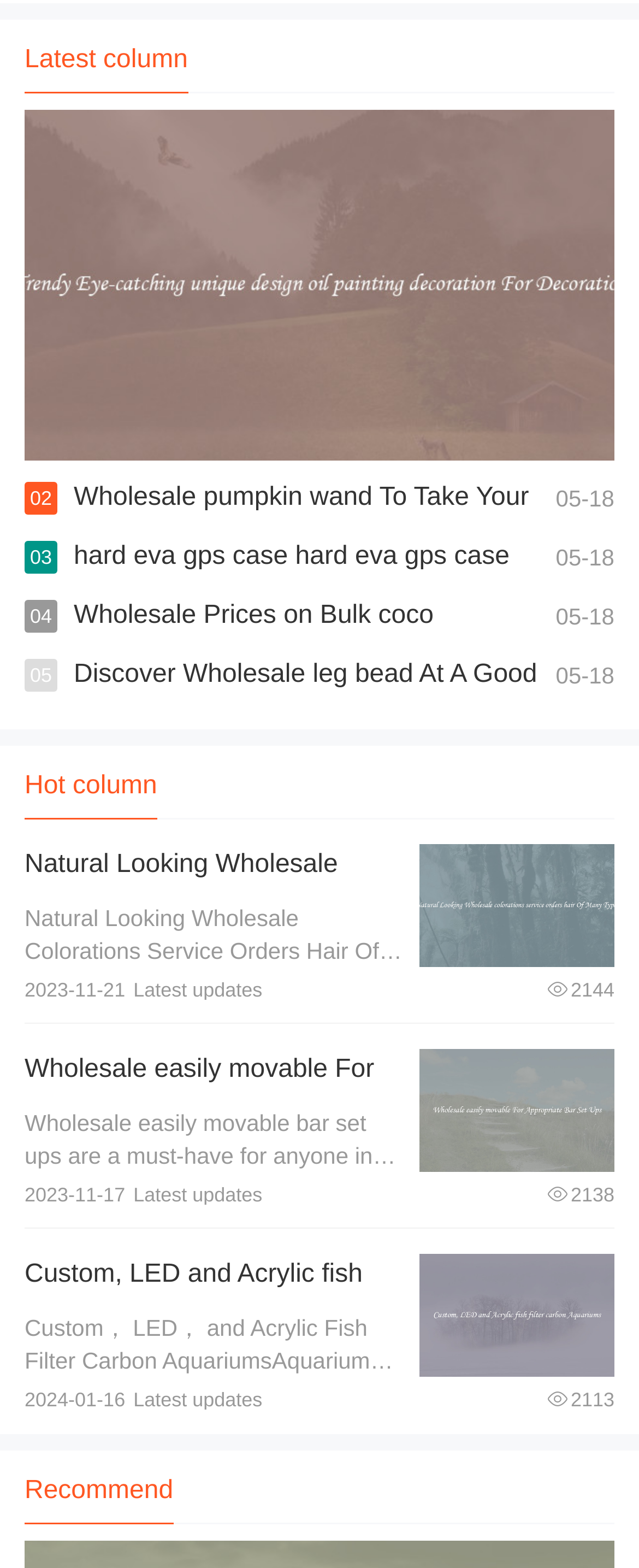Find and indicate the bounding box coordinates of the region you should select to follow the given instruction: "Discover wholesale easily movable for appropriate bar set ups".

[0.038, 0.674, 0.586, 0.717]